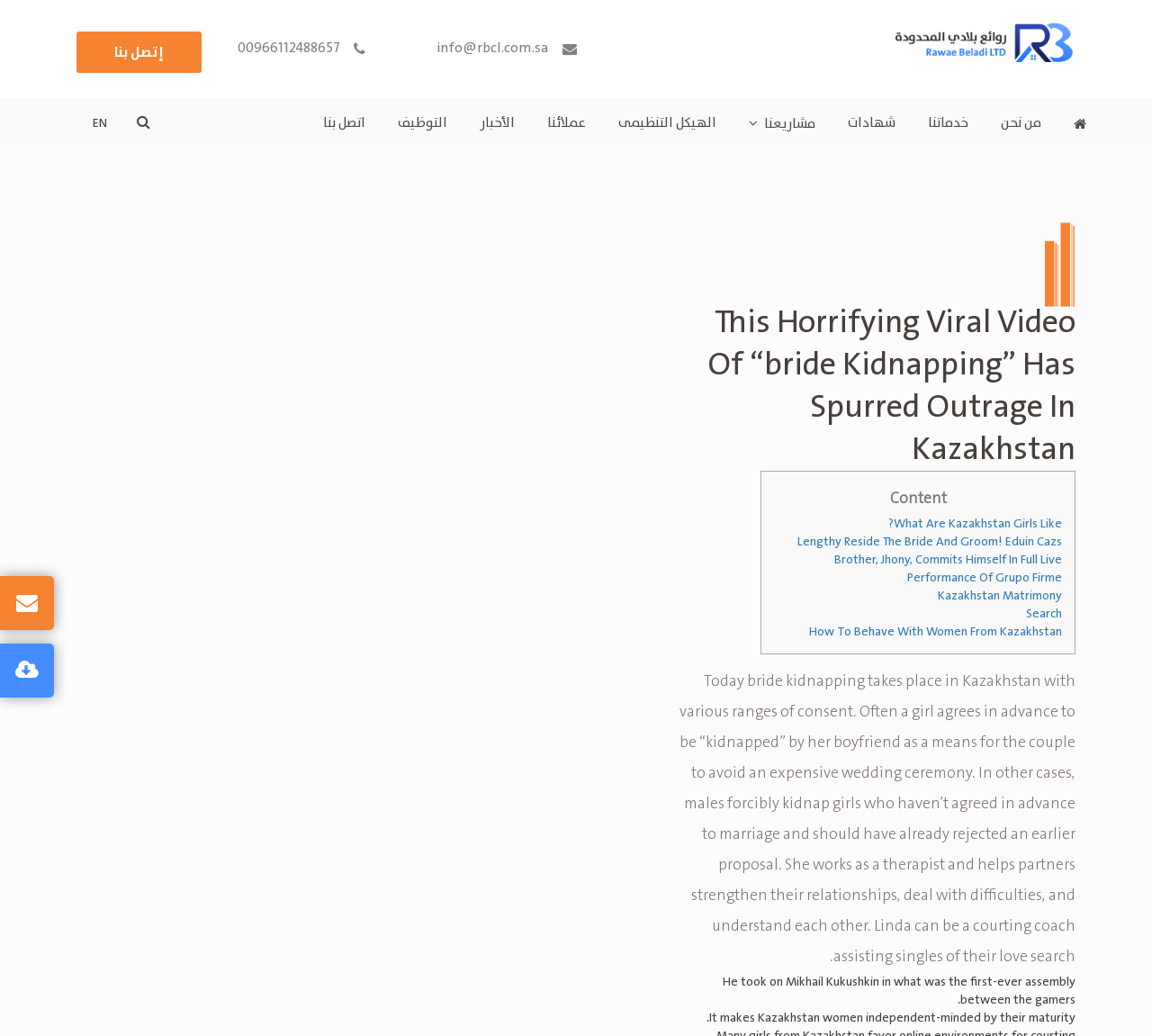Please find and generate the text of the main heading on the webpage.

This Horrifying Viral Video Of “bride Kidnapping” Has Spurred Outrage In Kazakhstan